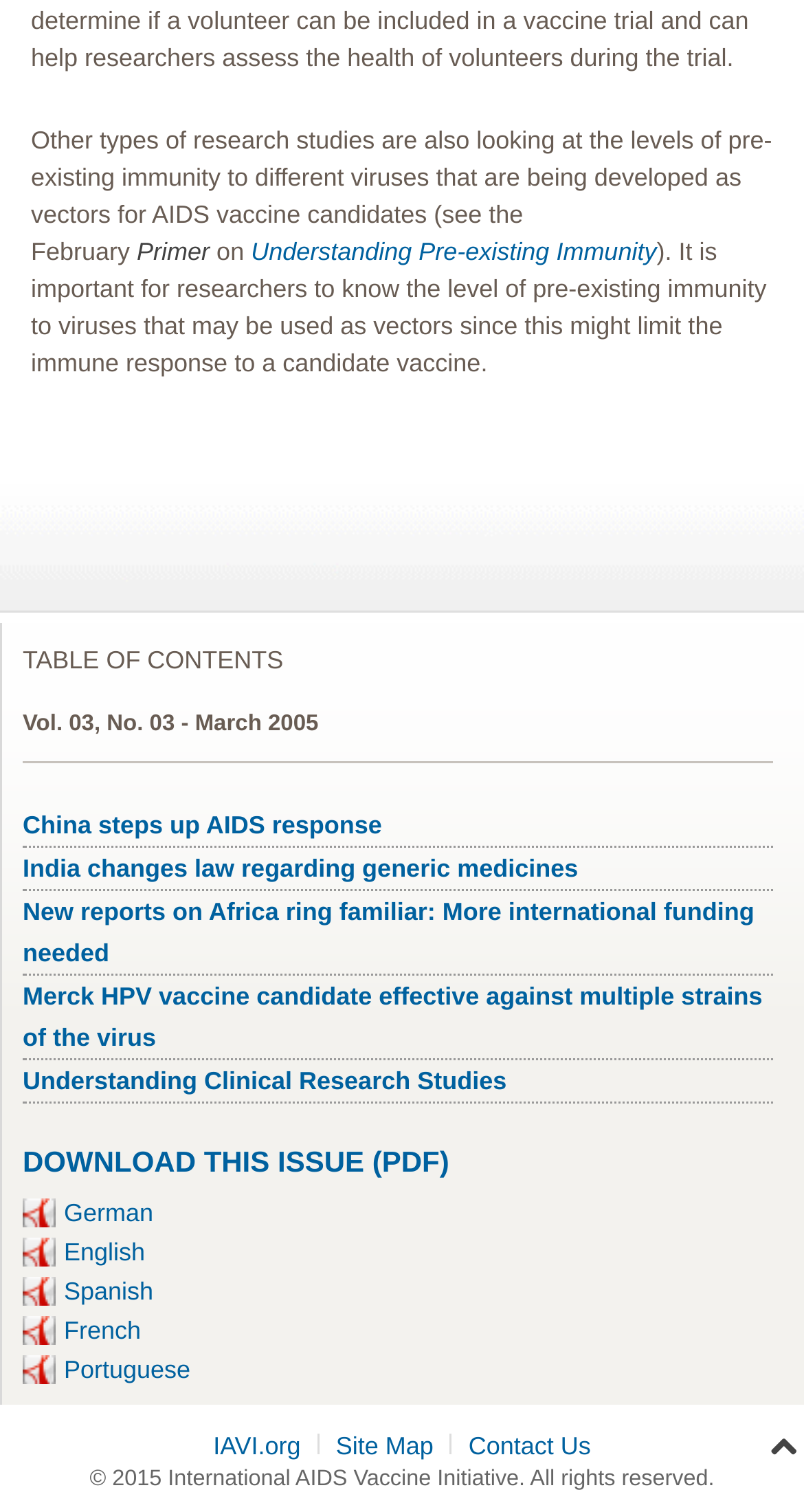Find the bounding box coordinates of the clickable area required to complete the following action: "View the site map".

[0.418, 0.943, 0.539, 0.97]